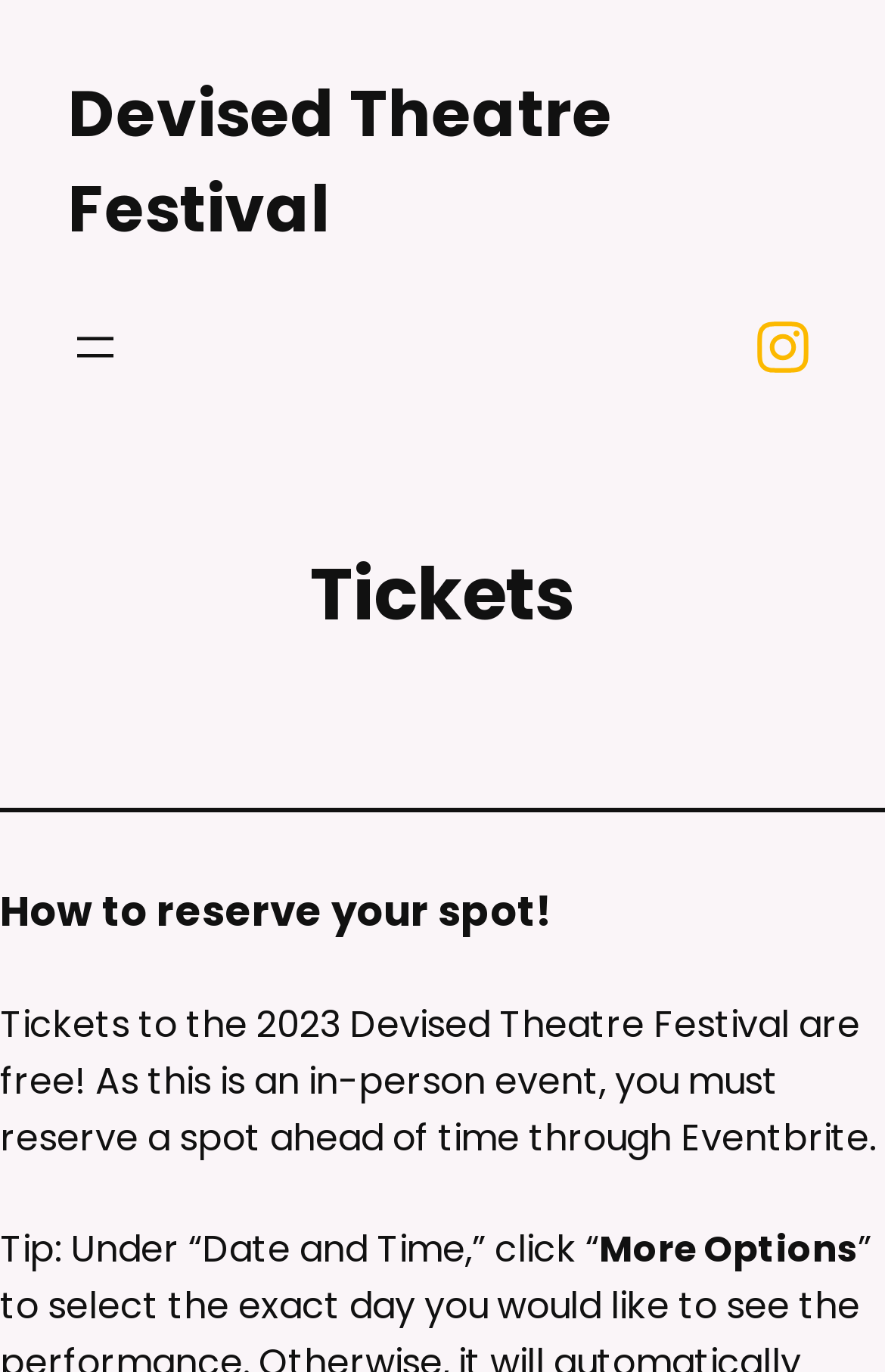Is the festival ticket free?
Please provide a comprehensive and detailed answer to the question.

The StaticText element says 'Tickets to the 2023 Devised Theatre Festival are free!' which clearly indicates that the festival ticket is free.